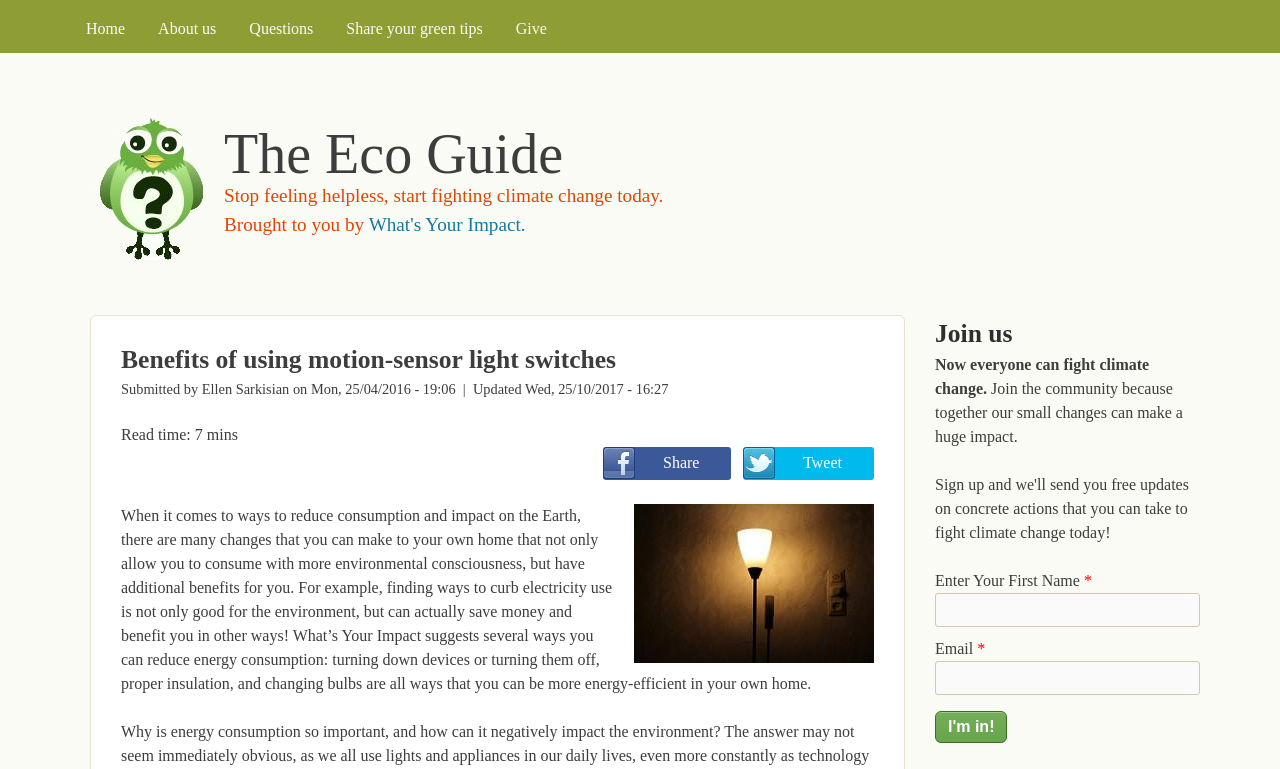Illustrate the webpage thoroughly, mentioning all important details.

The webpage is titled "Benefits of Using Motion-Sensor Light Switches | The Eco Guide" and has a main menu at the top with links to "Home", "About us", "Questions", "Share your green tips", and "Give". Below the main menu, there is a prominent header with the title "The Eco Guide" and a tagline "Stop feeling helpless, start fighting climate change today." 

To the right of the header, there is a link to "Home page" and a section with the title "Brought to you by" followed by a link to "What's Your Impact." 

The main content of the page is an article titled "Benefits of using motion-sensor light switches" with a heading and a subheading. The article is attributed to "Ellen Sarkisian" and has a timestamp of "Mon, 25/04/2016 - 19:06" with an update timestamp of "Wed, 25/10/2017 - 16:27". The article has a read time of 7 minutes and has social media sharing links to "Share" and "Tweet". 

The article itself discusses ways to reduce consumption and impact on the Earth, specifically in the context of home energy efficiency. It suggests several ways to reduce energy consumption, including turning down devices, proper insulation, and changing bulbs. 

At the bottom of the page, there is a call-to-action section with a header "Now everyone can fight climate change" and a link to "Join us". The section encourages users to join the community to make a collective impact on climate change. There is a form to enter a first name and email address, with a button to submit the information.